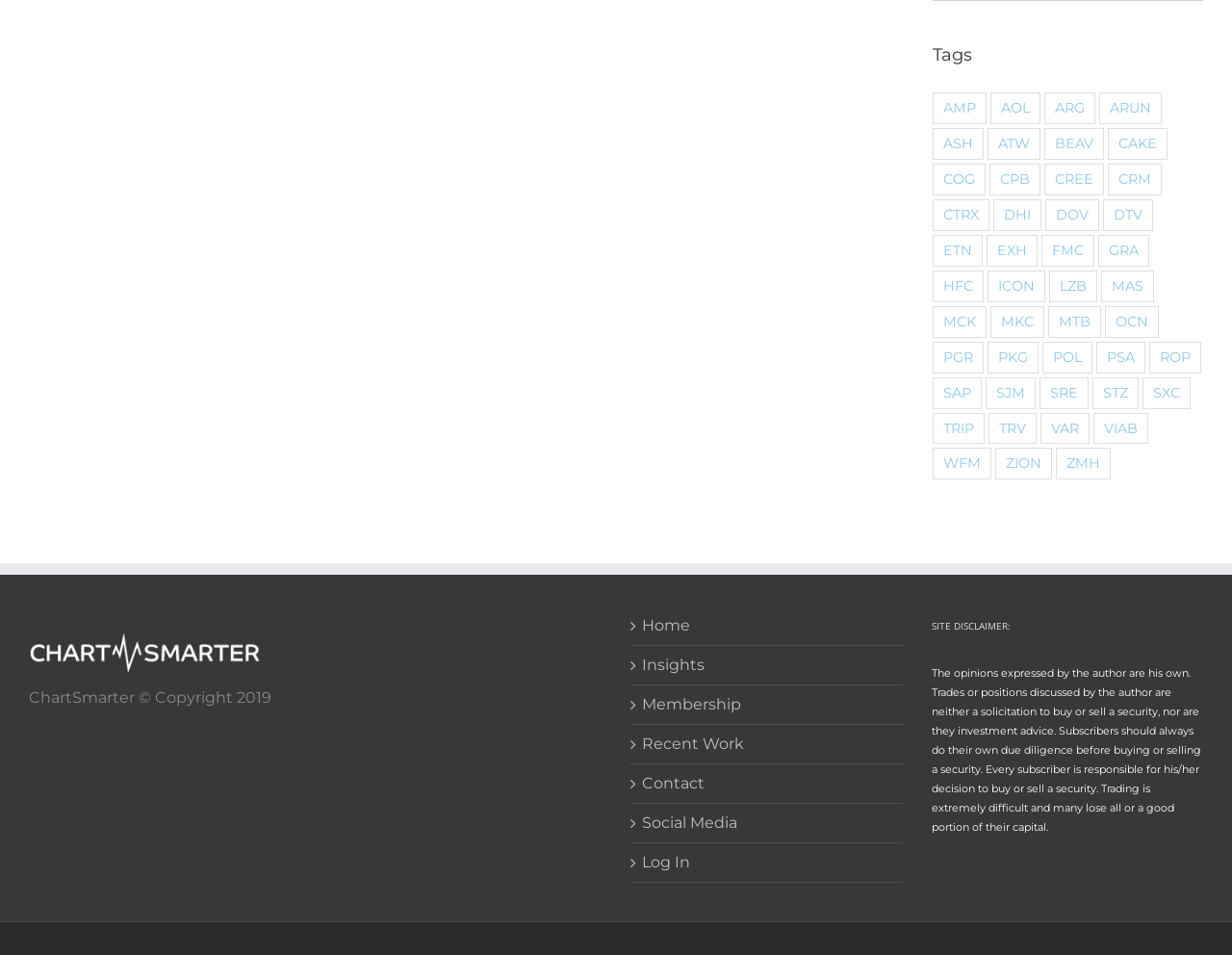Determine the bounding box coordinates of the region I should click to achieve the following instruction: "Click on the 'ARUN' link". Ensure the bounding box coordinates are four float numbers between 0 and 1, i.e., [left, top, right, bottom].

[0.893, 0.097, 0.943, 0.13]